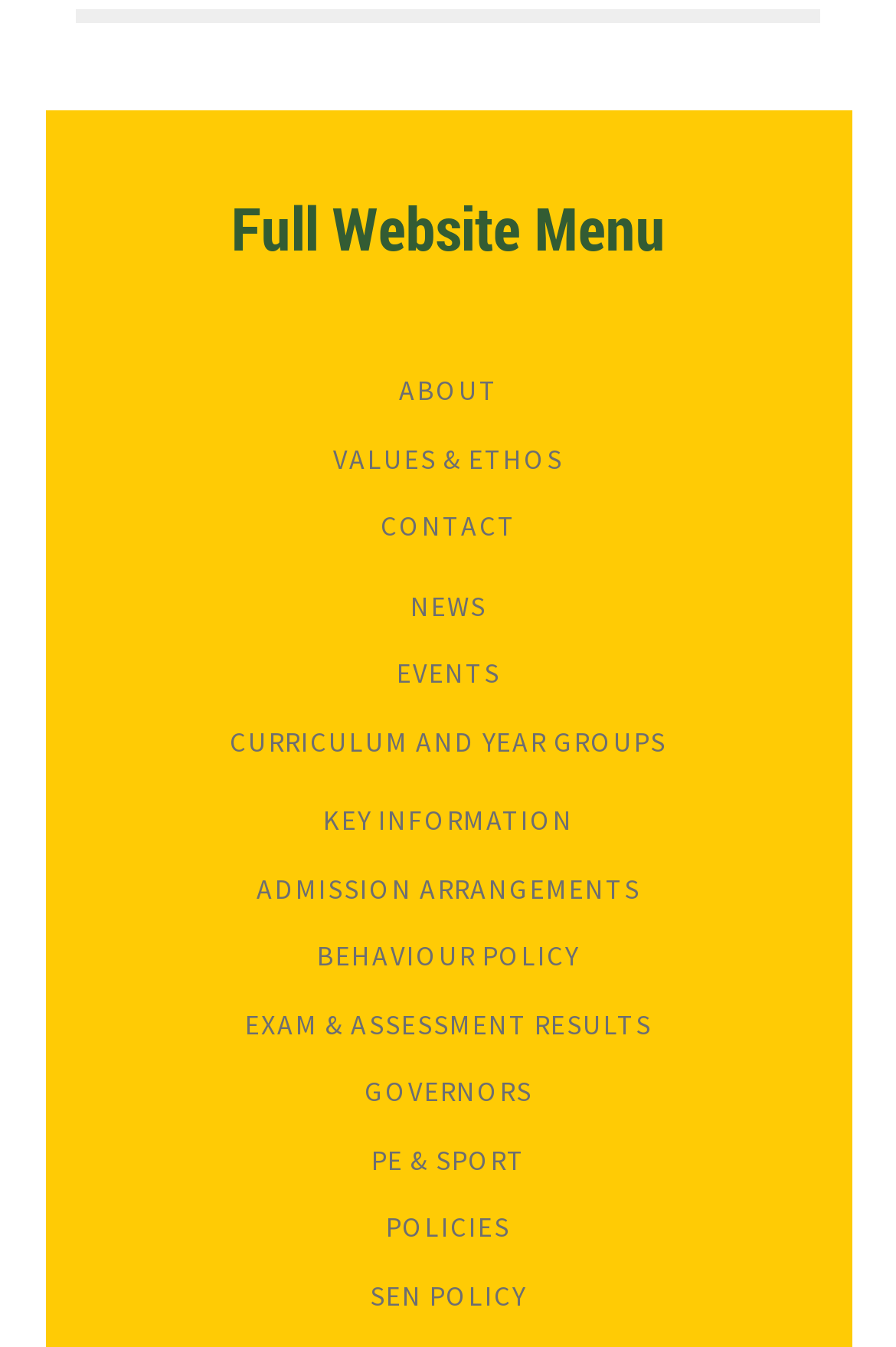Determine the bounding box coordinates of the clickable area required to perform the following instruction: "read behaviour policy". The coordinates should be represented as four float numbers between 0 and 1: [left, top, right, bottom].

[0.354, 0.697, 0.646, 0.722]